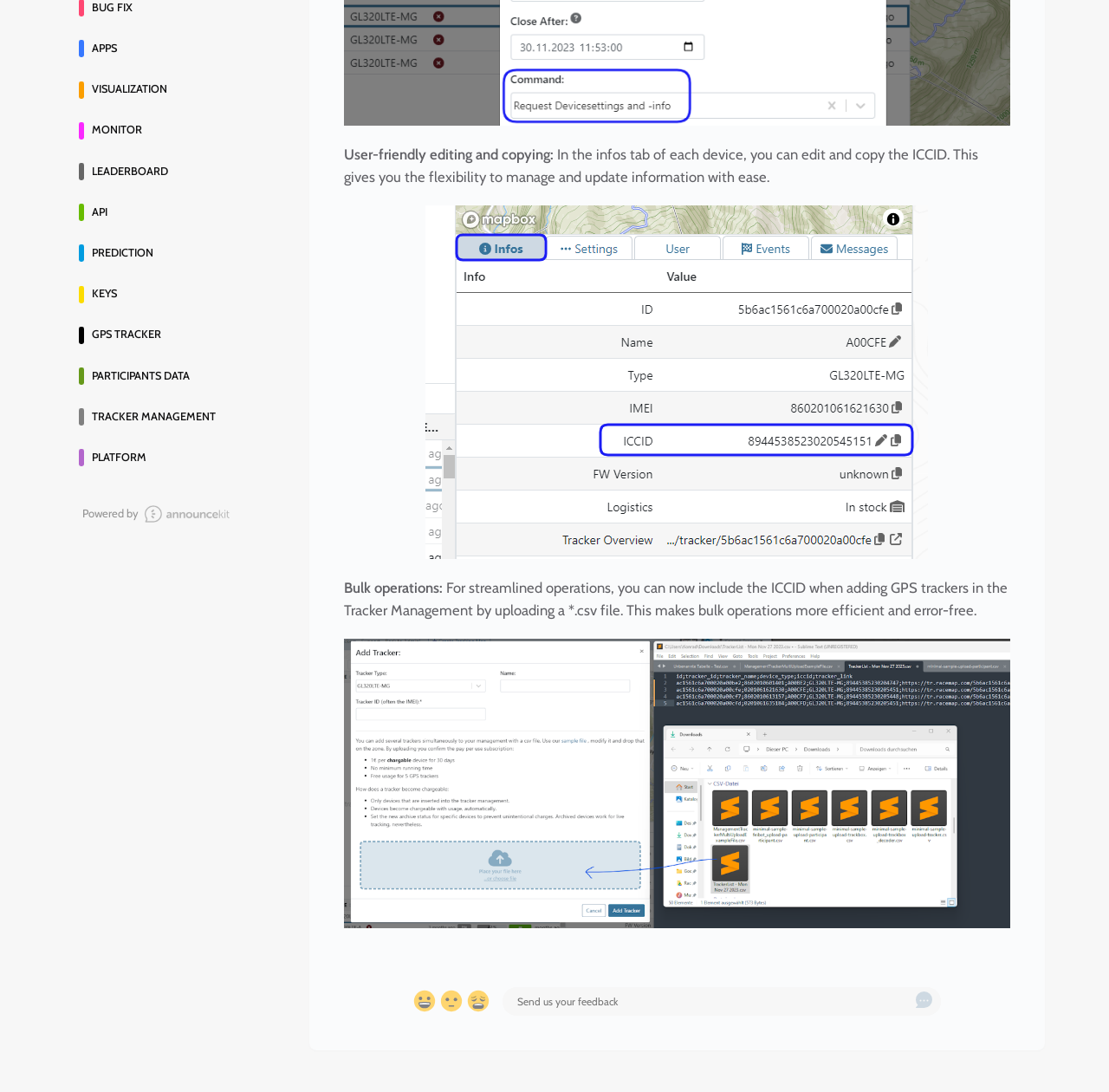Please determine the bounding box coordinates for the UI element described as: "keys".

[0.058, 0.254, 0.254, 0.285]